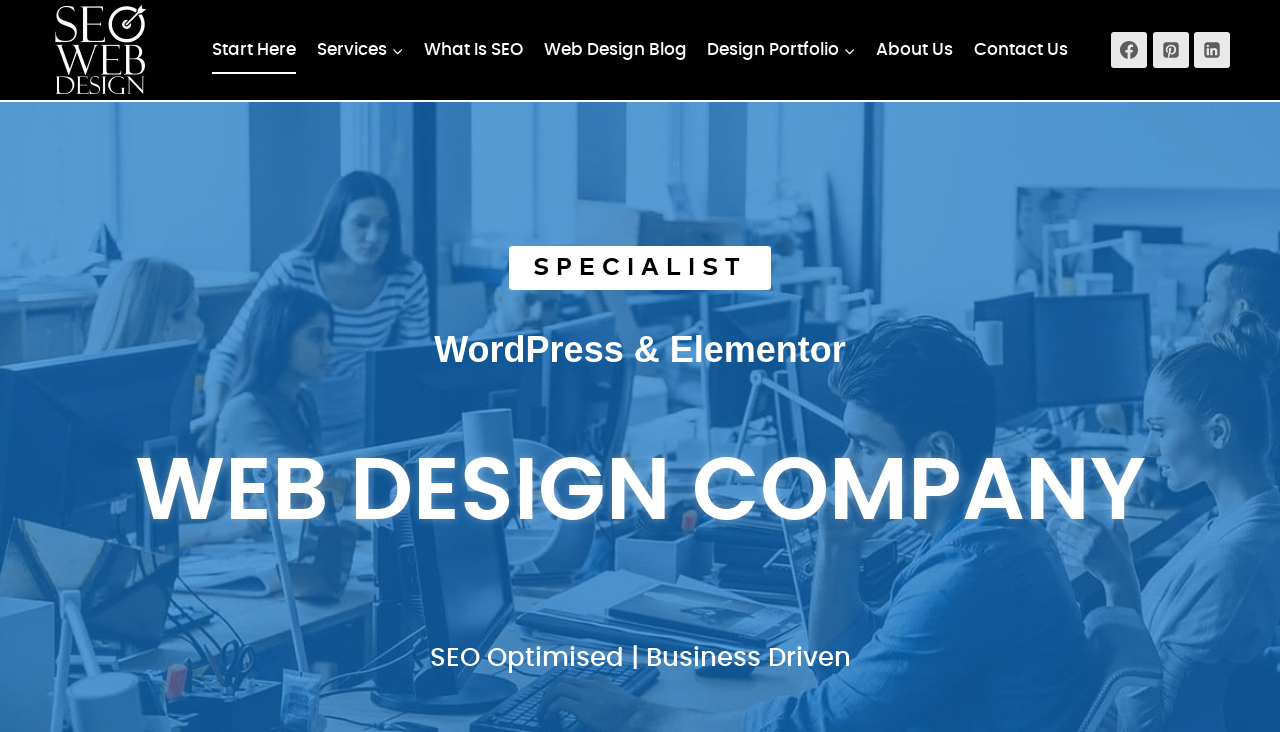Create a detailed summary of all the visual and textual information on the webpage.

The webpage is a professional web design company's website, focusing on SEO optimization and design services. At the top left, there is a logo with a bullseye, accompanied by a link labeled "SEO WEB DESIGN". 

Below the logo, a primary navigation menu is situated, spanning across the top of the page. The menu consists of 7 links: "Start Here", "Services", "What Is SEO", "Web Design Blog", "Design Portfolio", "About Us", and "Contact Us", arranged from left to right.

On the top right, there are three social media links: "Facebook", "Pinterest", and "Linkedin", each accompanied by its respective icon.

Further down the page, there is a prominent section with three headings. The first heading, "WordPress & Elementor", is located at the top left of this section. The second heading, "WEB DESIGN COMPANY", is centered below the first one. The third heading, "SEO Optimised | Business Driven", is situated at the bottom right of this section.

Additionally, there is a link labeled "SPECIALIST" located below the social media links, but above the section with the three headings.